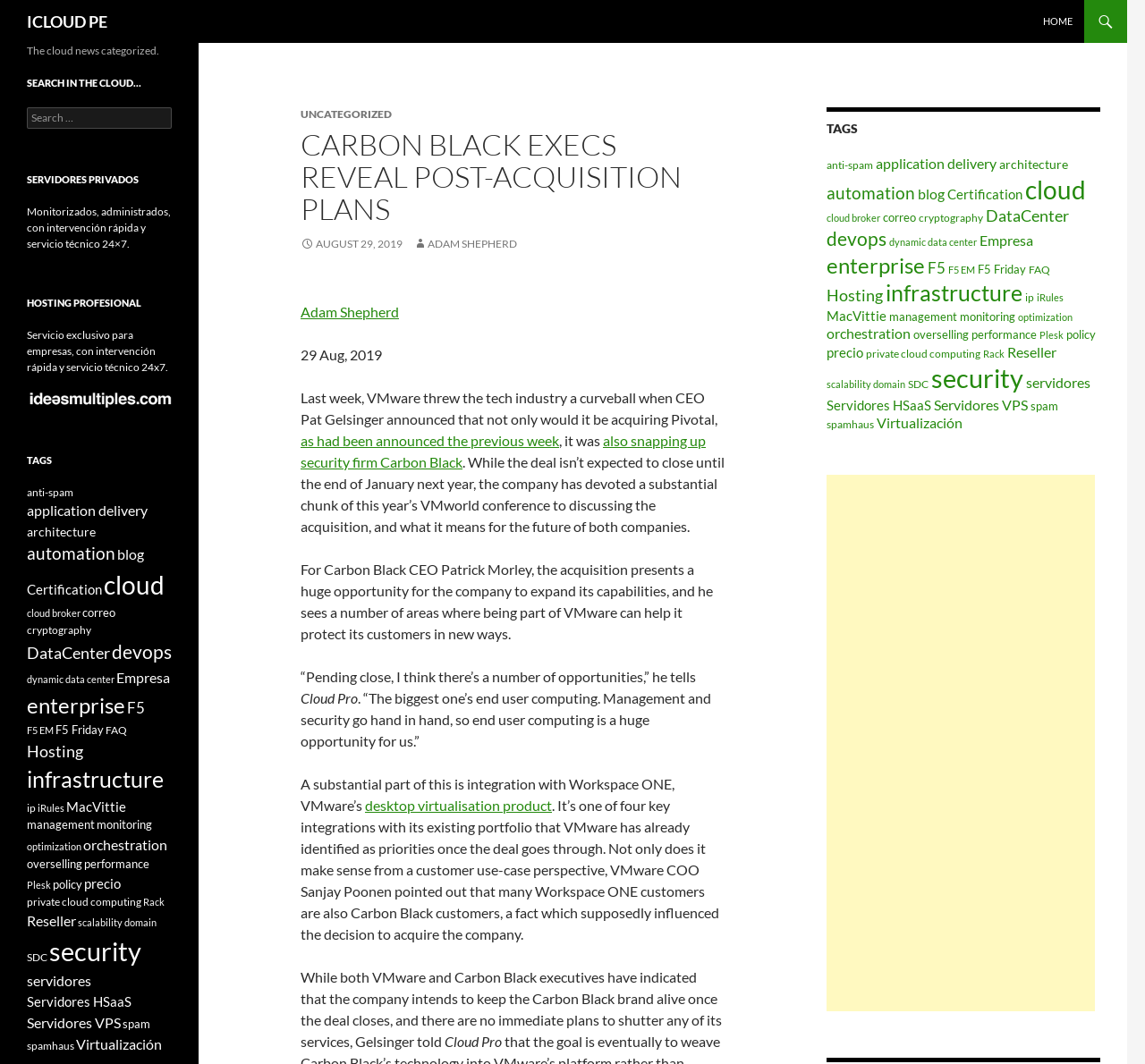Using the provided description: "Certification", find the bounding box coordinates of the corresponding UI element. The output should be four float numbers between 0 and 1, in the format [left, top, right, bottom].

[0.827, 0.175, 0.893, 0.19]